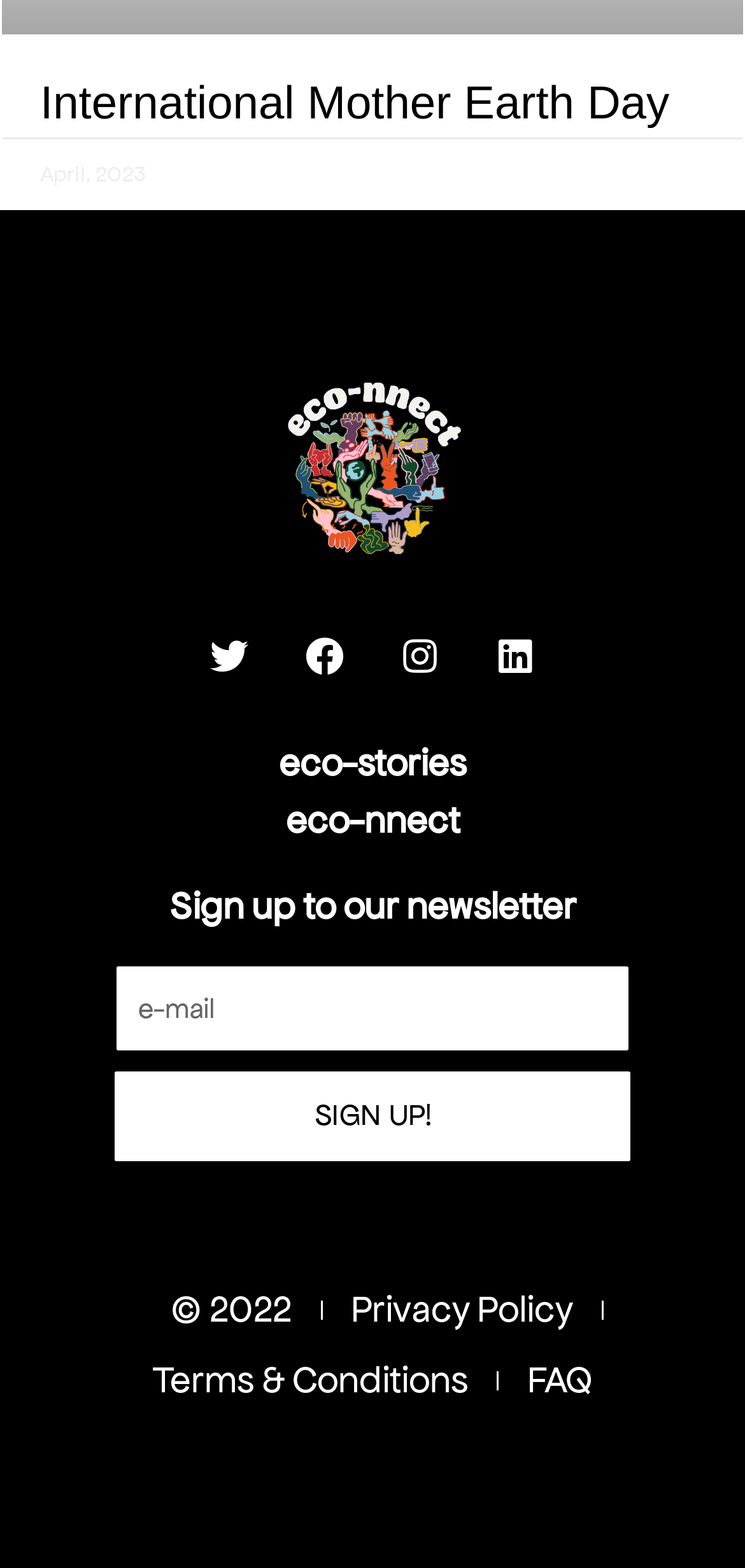Provide the bounding box coordinates of the HTML element described by the text: "International Mother Earth Day".

[0.054, 0.05, 0.898, 0.083]